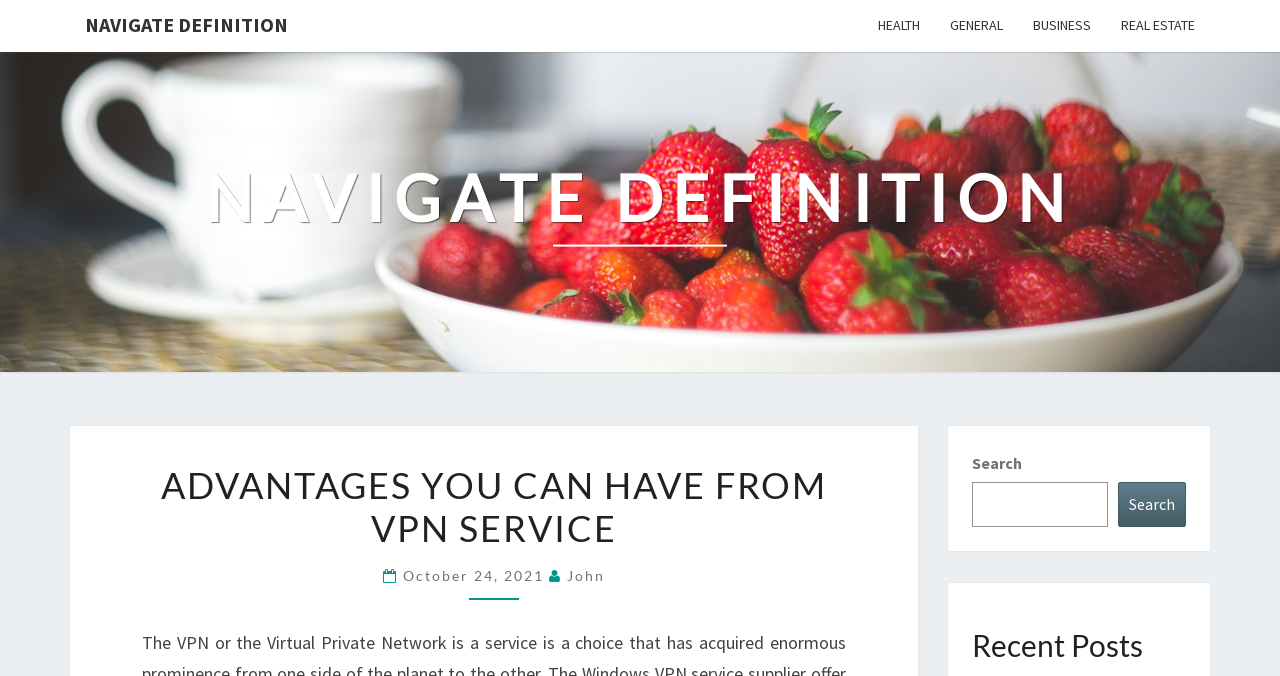Specify the bounding box coordinates of the area to click in order to follow the given instruction: "read the article posted by John."

[0.443, 0.839, 0.472, 0.864]